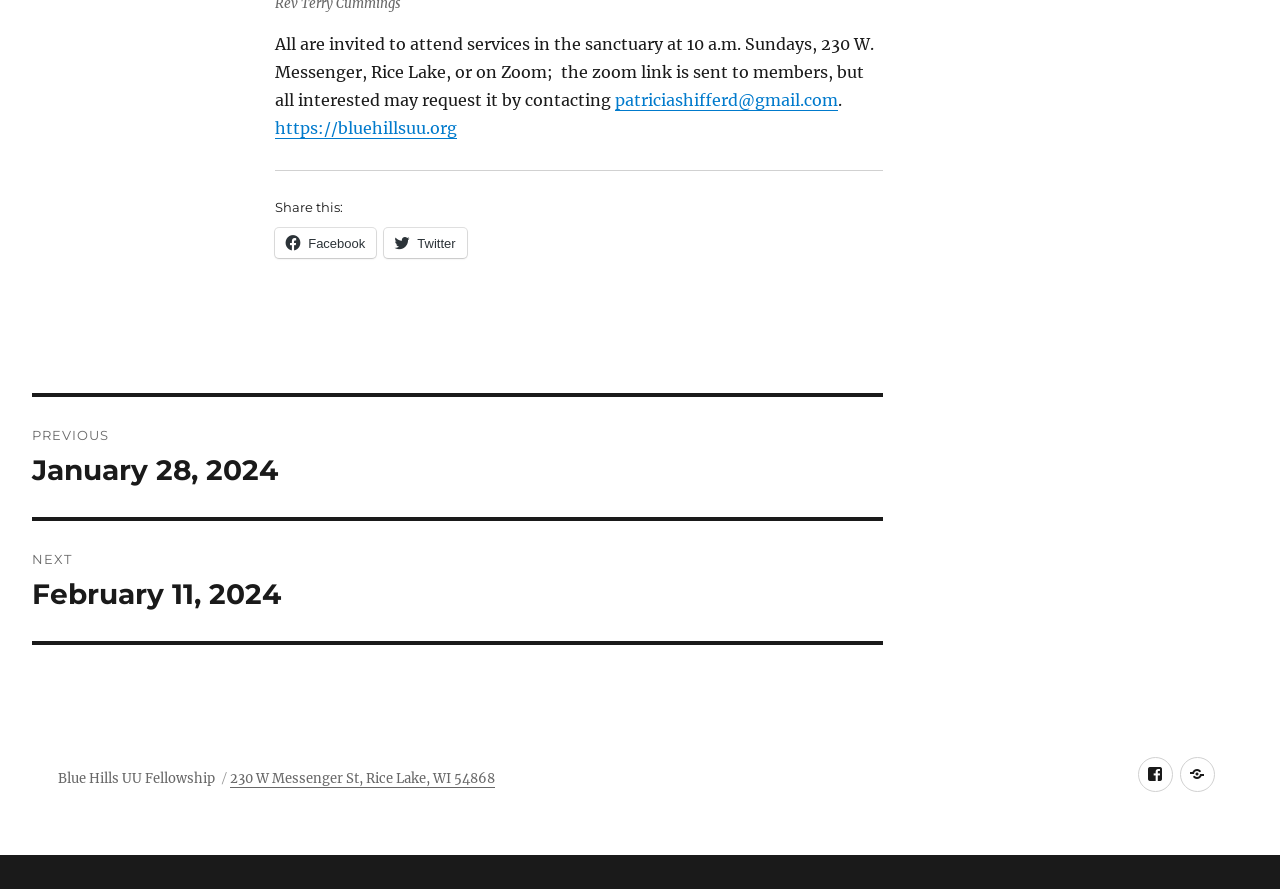Determine the bounding box coordinates of the clickable region to carry out the instruction: "Visit the Blue Hills UU Fellowship website".

[0.215, 0.133, 0.357, 0.155]